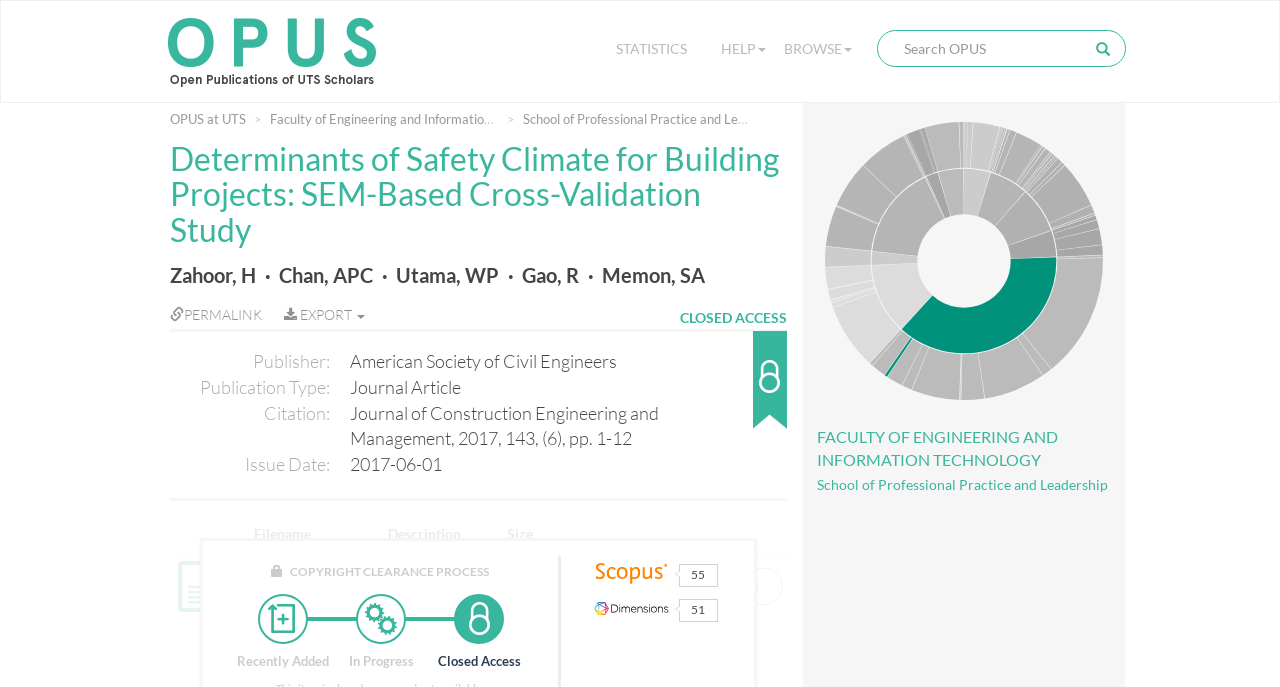What is the publication type of the article?
Please interpret the details in the image and answer the question thoroughly.

I found the publication type by looking at the description list detail that says 'Publication Type:' and the corresponding value is 'Journal Article'.